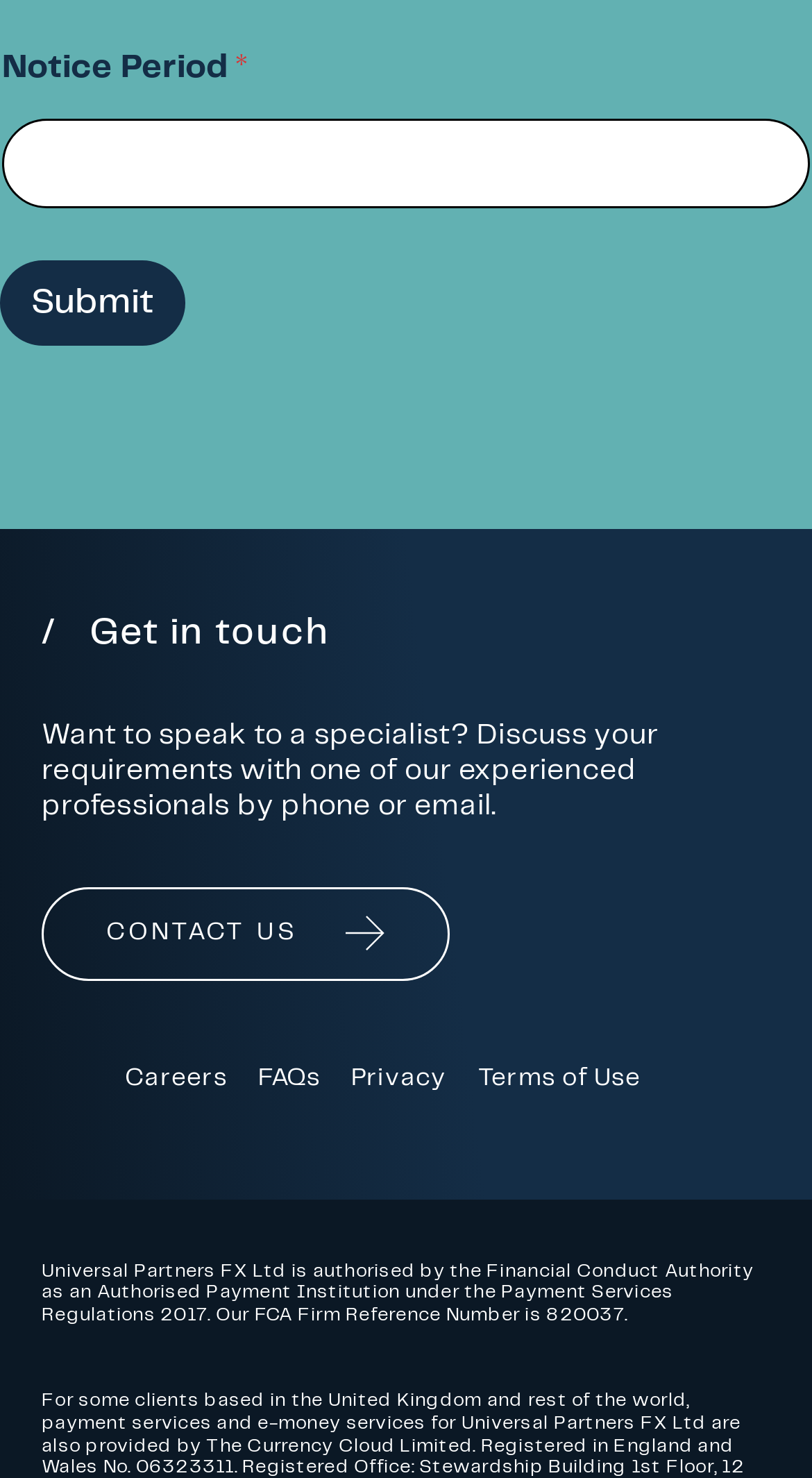Provide a short answer to the following question with just one word or phrase: What are the options to get in touch with Universal Partners FX Ltd?

CONTACT US